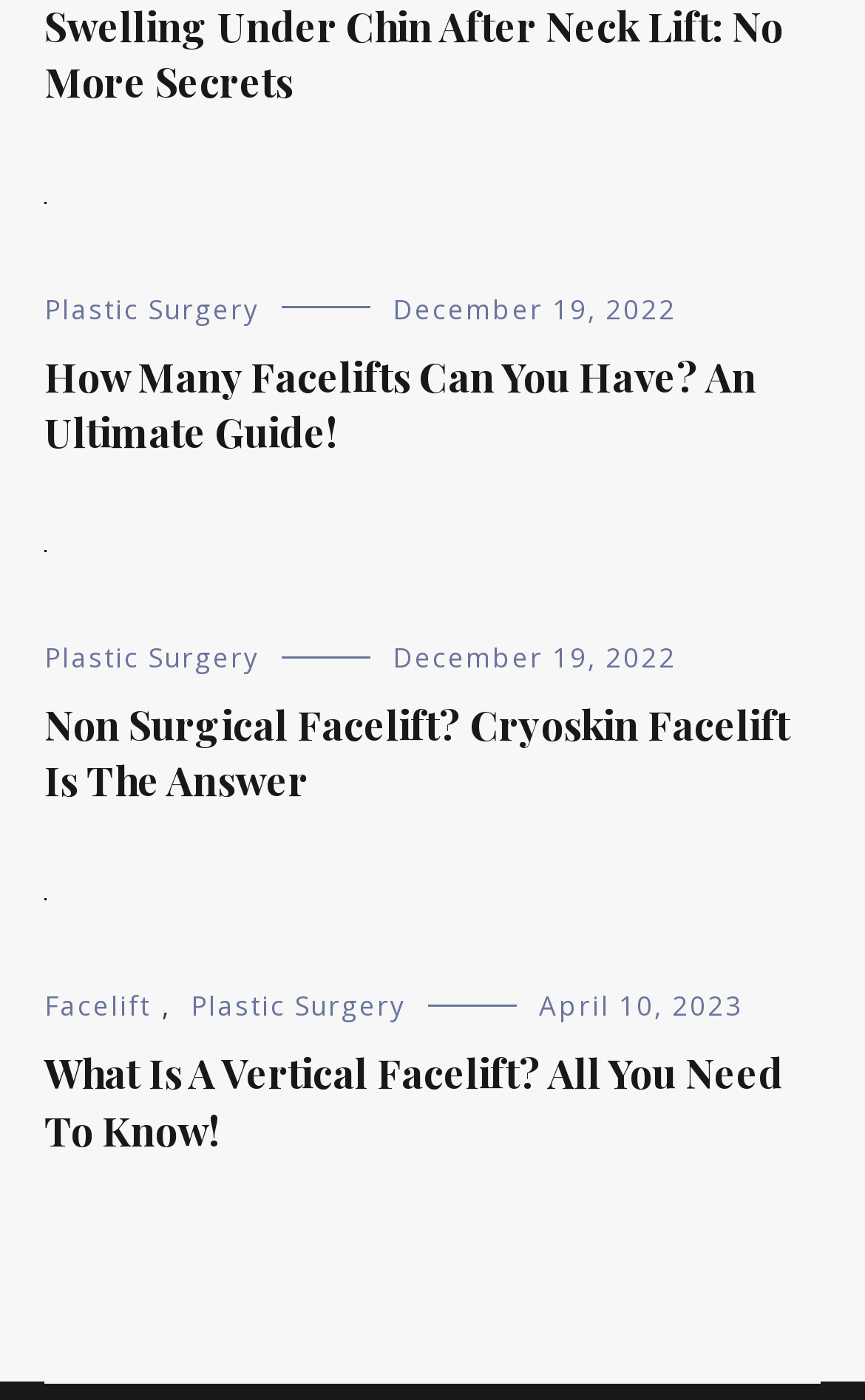Bounding box coordinates are to be given in the format (top-left x, top-left y, bottom-right x, bottom-right y). All values must be floating point numbers between 0 and 1. Provide the bounding box coordinate for the UI element described as: December 19, 2022January 4, 2024

[0.454, 0.456, 0.782, 0.483]